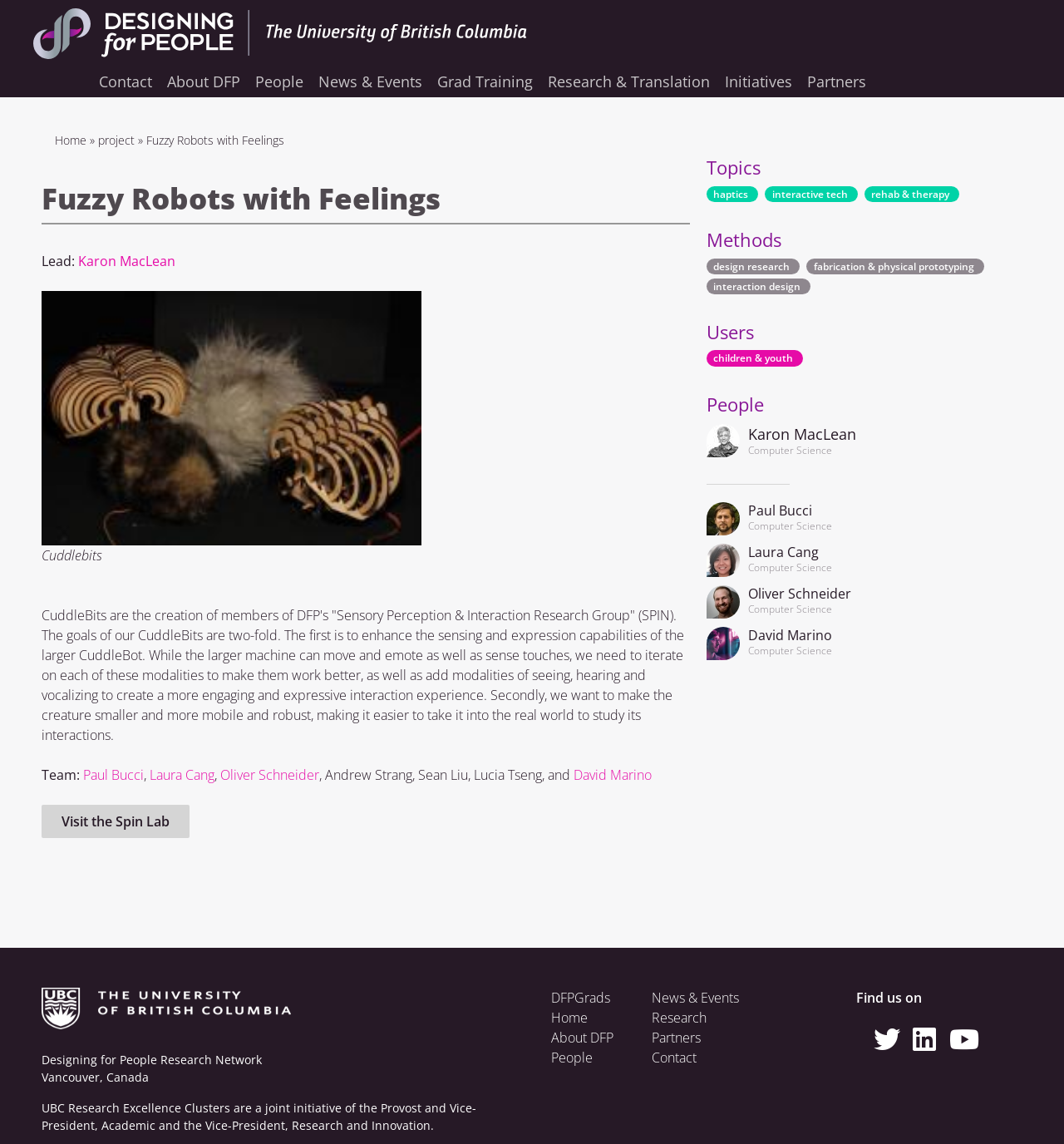Please find the bounding box coordinates (top-left x, top-left y, bottom-right x, bottom-right y) in the screenshot for the UI element described as follows: title="Home"

[0.094, 0.007, 0.5, 0.052]